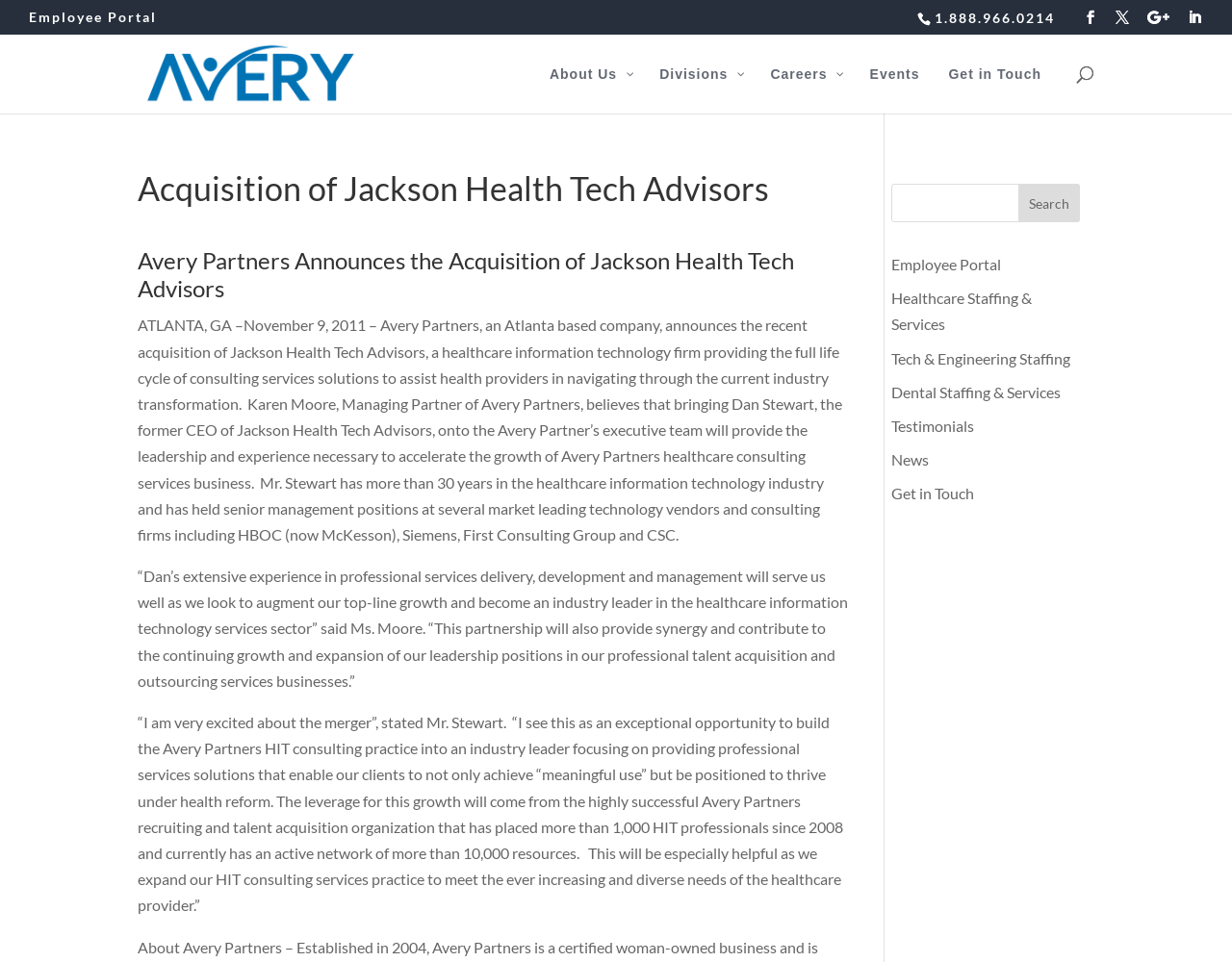How many social media links are there on the webpage?
Please answer using one word or phrase, based on the screenshot.

4